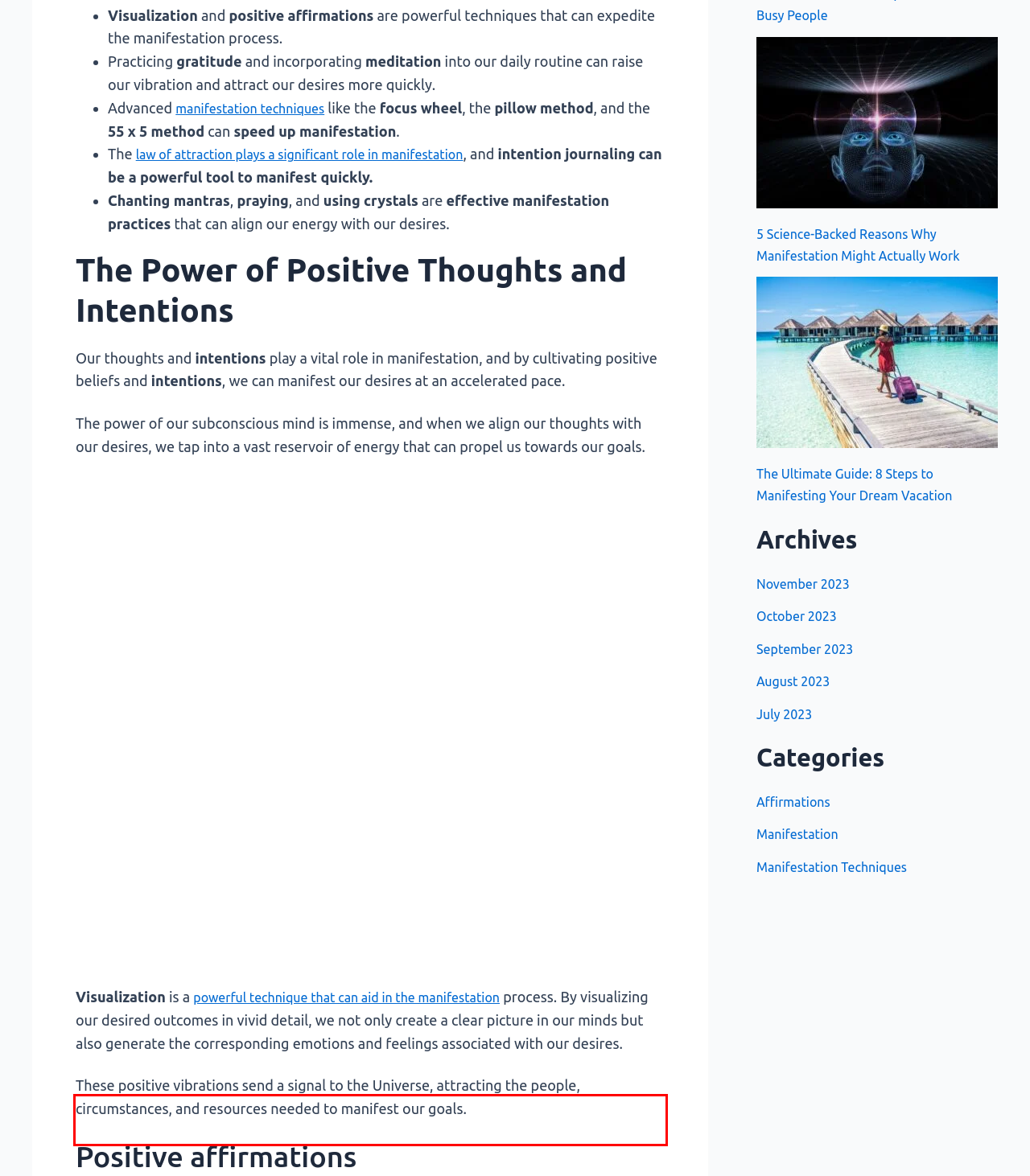Within the provided webpage screenshot, find the red rectangle bounding box and perform OCR to obtain the text content.

These positive vibrations send a signal to the Universe, attracting the people, circumstances, and resources needed to manifest our goals.